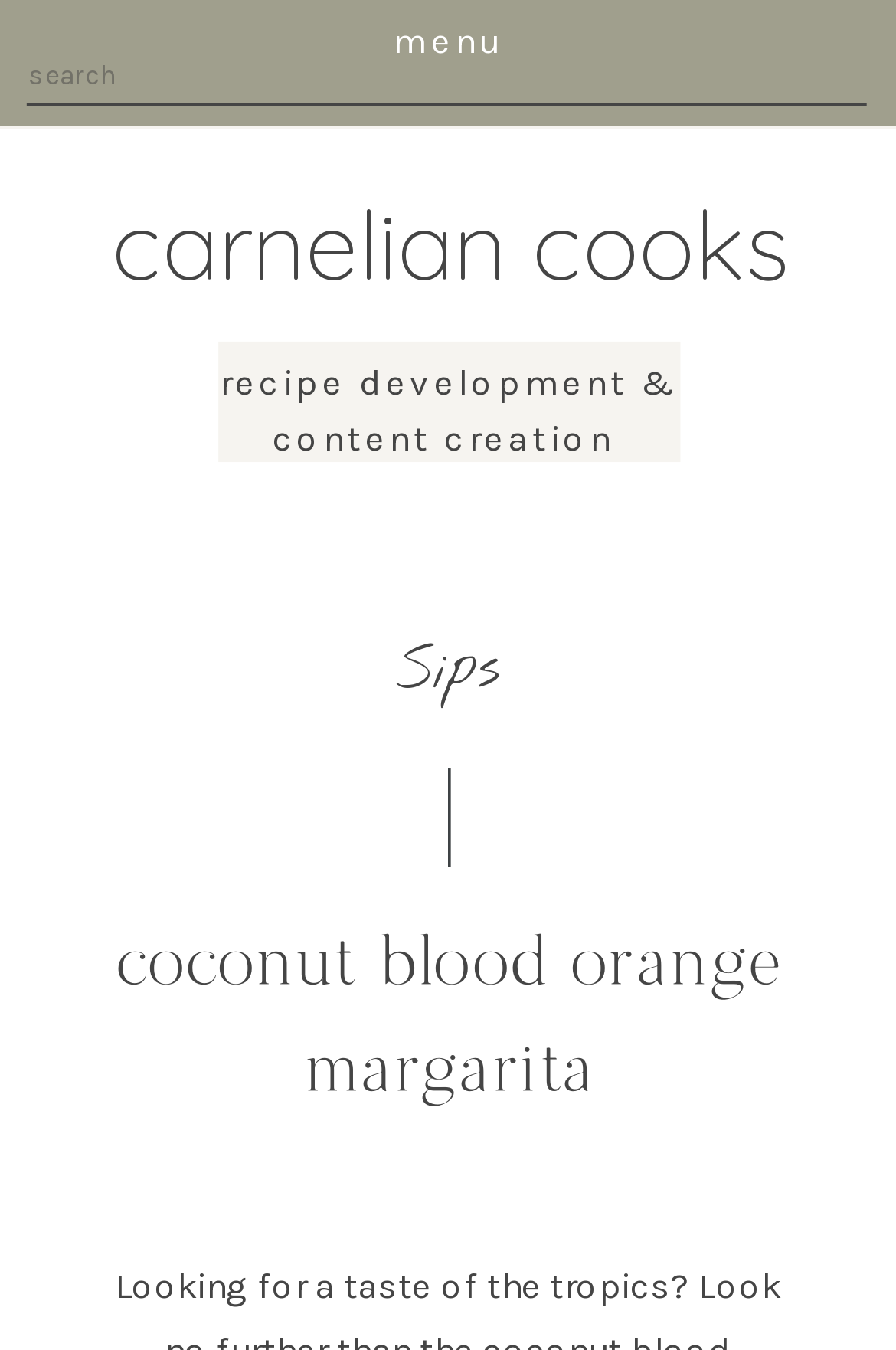How many links are there in the top section?
Using the screenshot, give a one-word or short phrase answer.

3